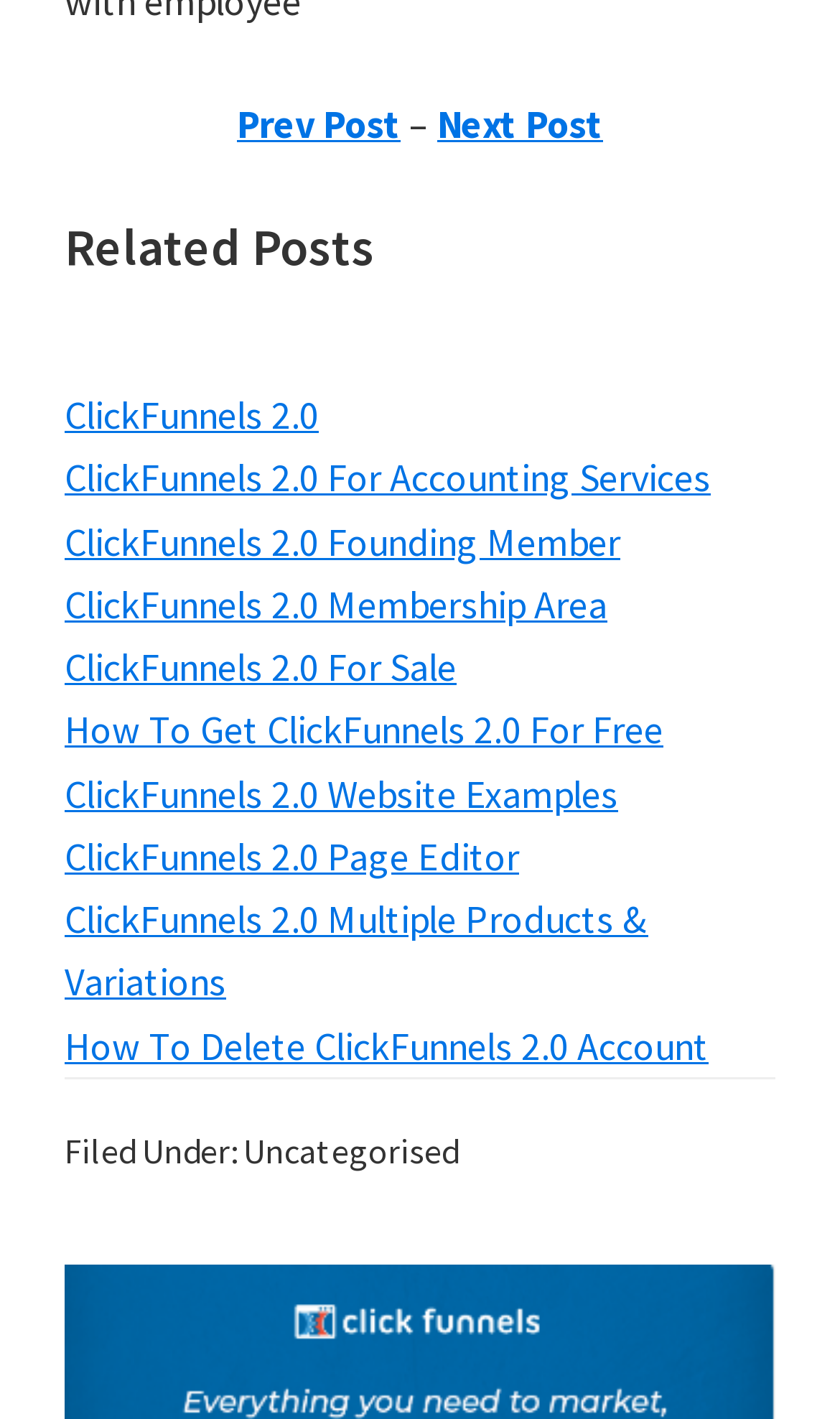Pinpoint the bounding box coordinates for the area that should be clicked to perform the following instruction: "check ClickFunnels 2.0 website examples".

[0.077, 0.541, 0.736, 0.576]